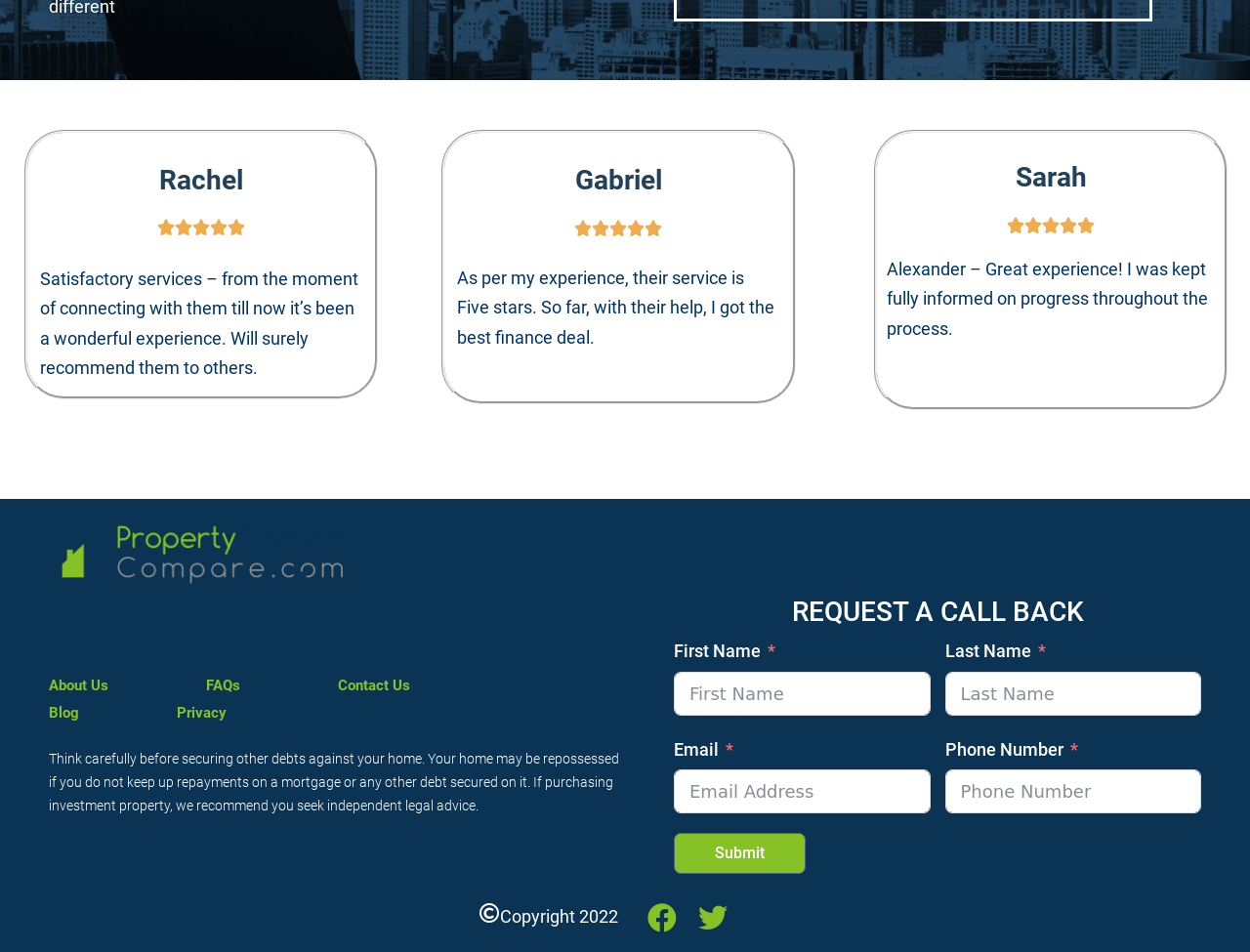Carefully examine the image and provide an in-depth answer to the question: What is the rating given by Gabriel?

I looked for the rating associated with Gabriel's testimonial and found that it is '5/5', which is indicated by the generic element with the text '5/5' next to Gabriel's heading.